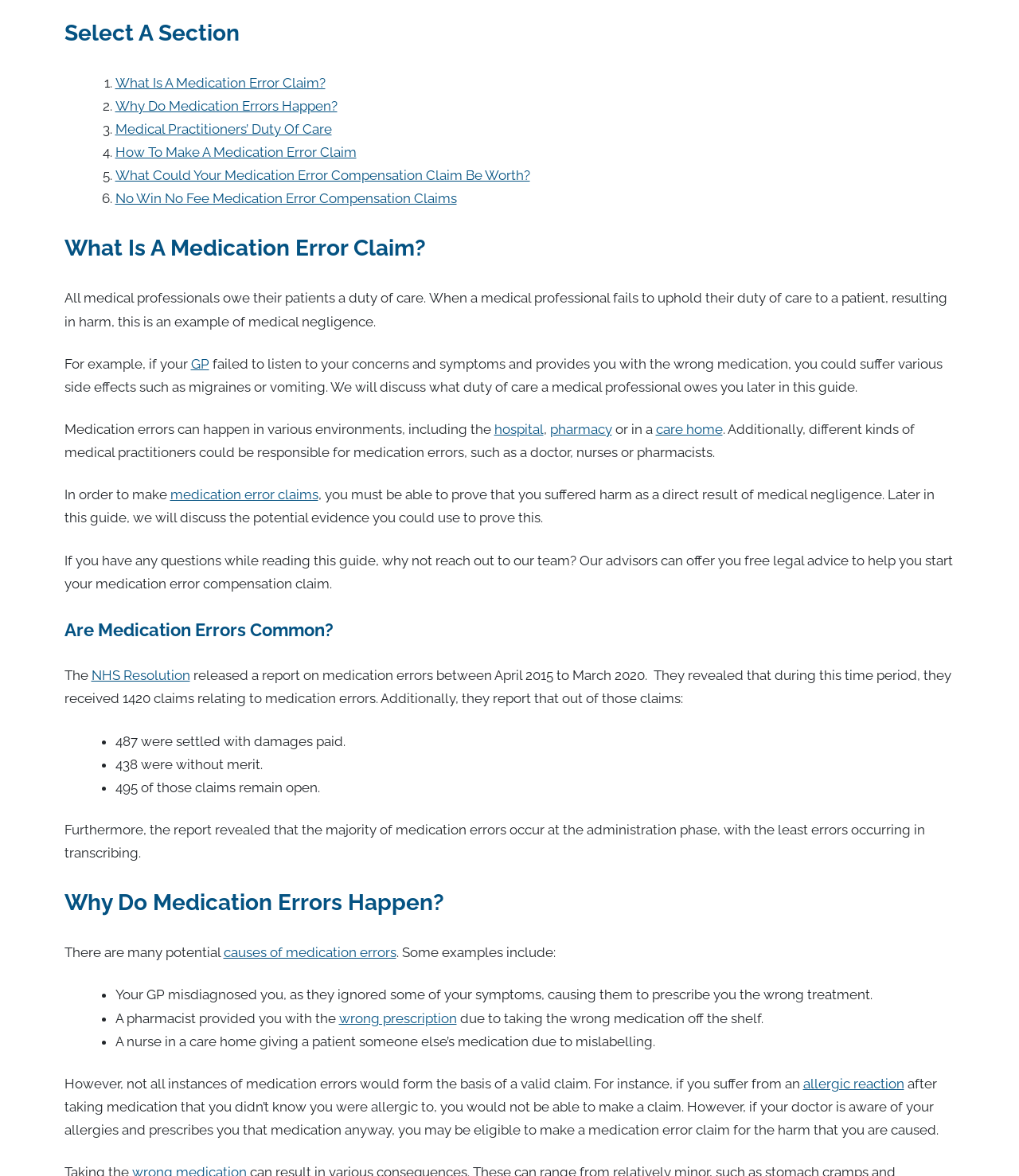Using the image as a reference, answer the following question in as much detail as possible:
What is an example of a cause of medication errors?

The webpage provides an example of a cause of medication errors, which is when a GP misdiagnoses a patient, ignoring some of their symptoms, causing them to prescribe the wrong treatment.